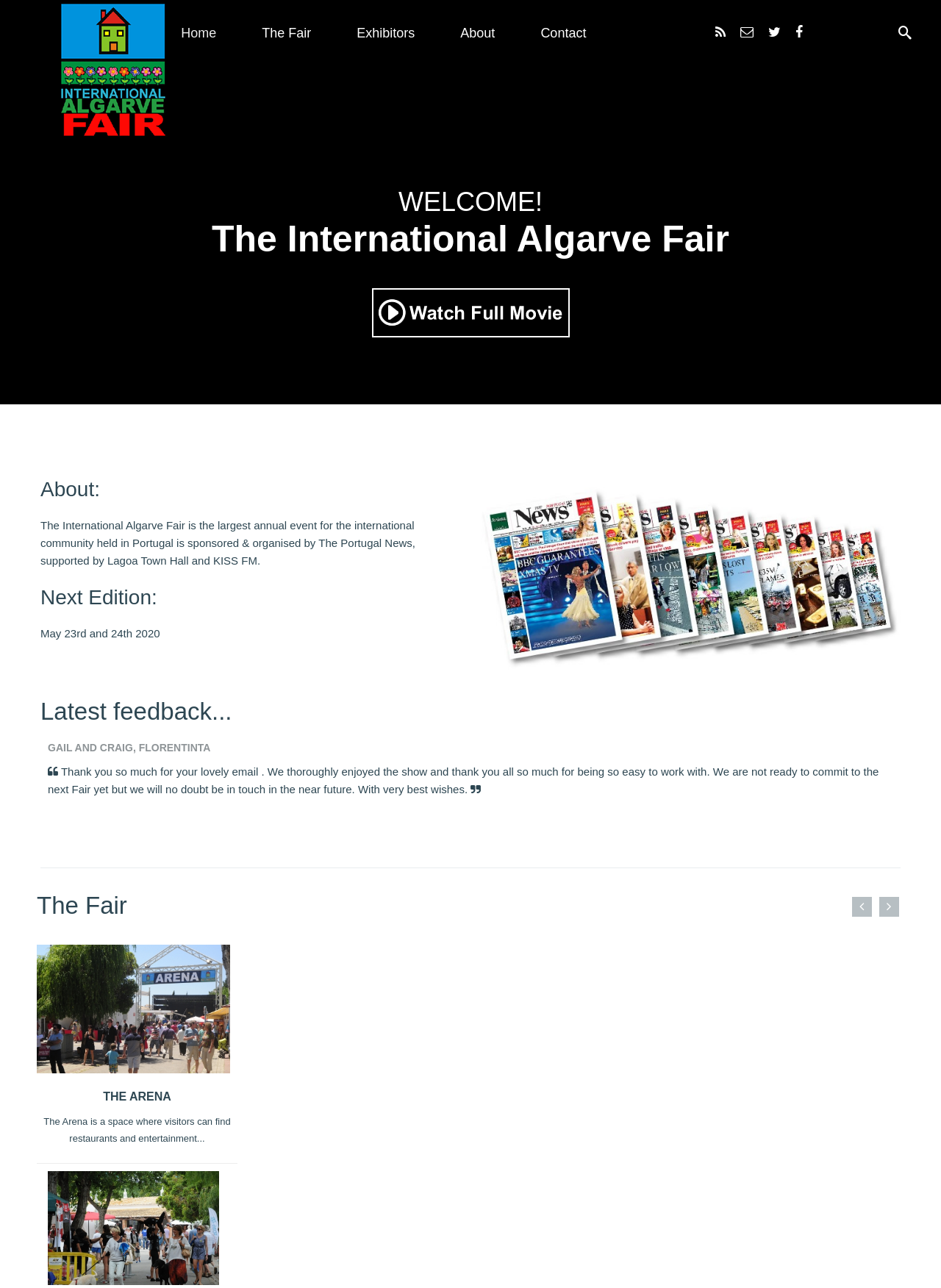What is the date of the next edition?
Please provide a comprehensive and detailed answer to the question.

I found the answer by looking at the StaticText element with the text 'May 23rd and 24th 2020' which is located below the heading 'Next Edition:' on the webpage.